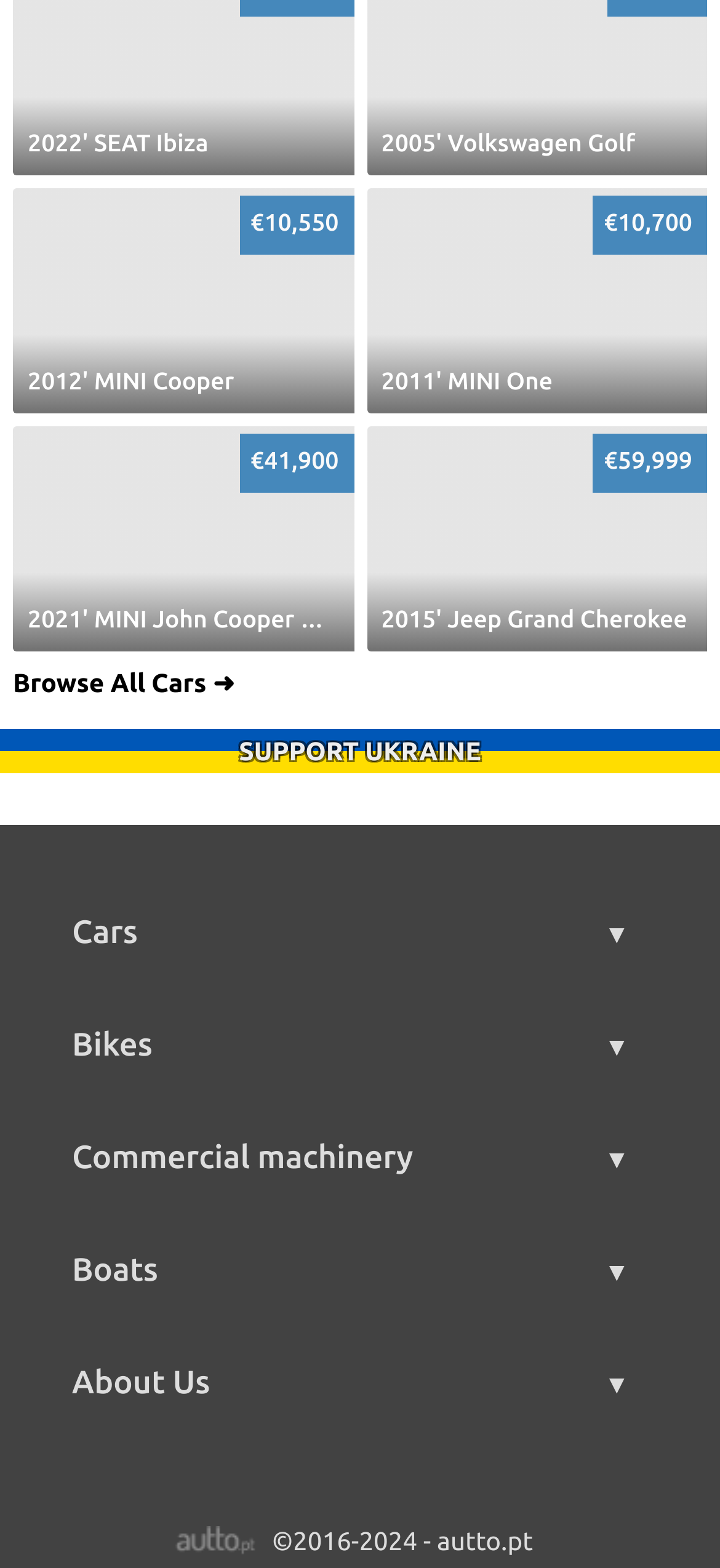Provide a thorough and detailed response to the question by examining the image: 
What types of vehicles are available on this website?

The types of vehicles available on this website can be determined by looking at the checkboxes and links on the webpage. There are checkboxes for 'Cars', 'Bikes', 'Commercial machinery', and 'Boats', and each of these categories has links to 'Used' and 'Sale' options.